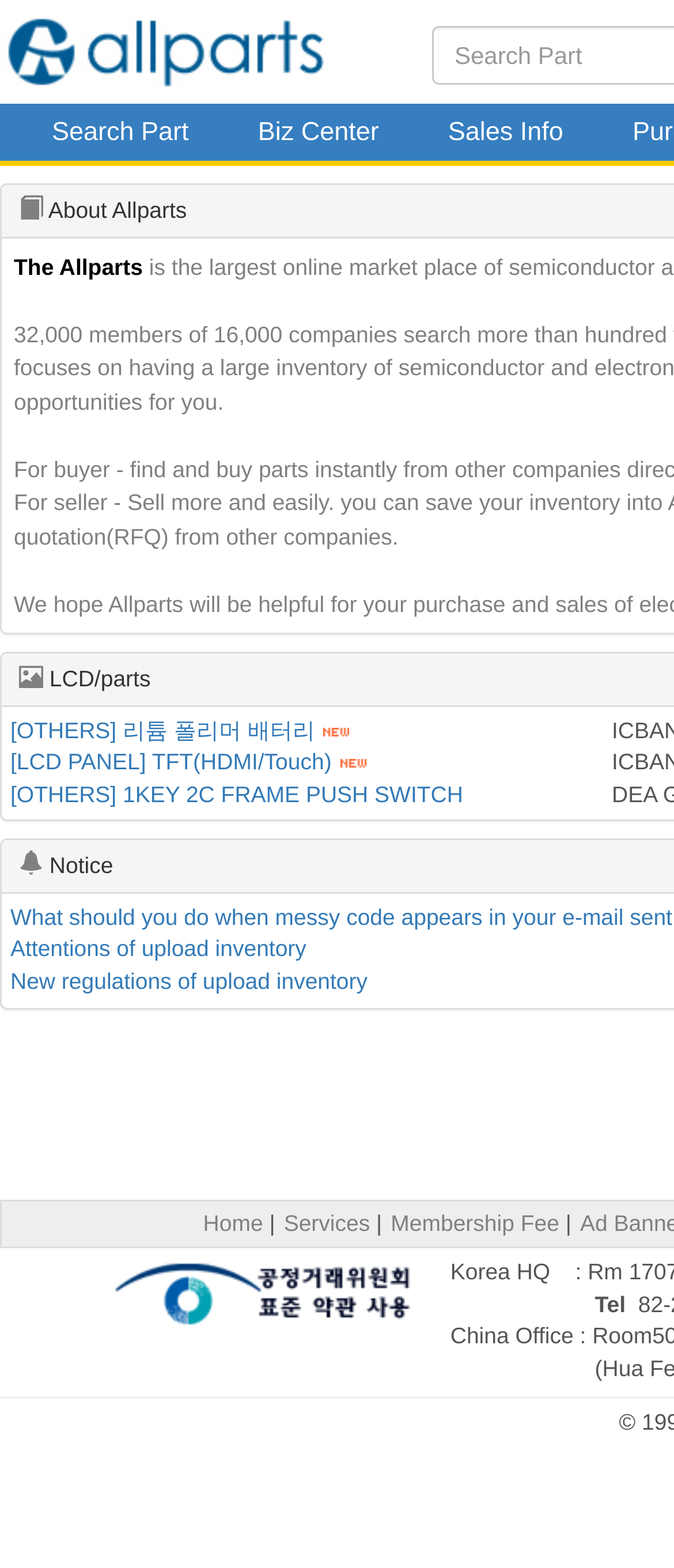Identify the bounding box coordinates of the section that should be clicked to achieve the task described: "Click the 'Services' link".

[0.421, 0.771, 0.549, 0.788]